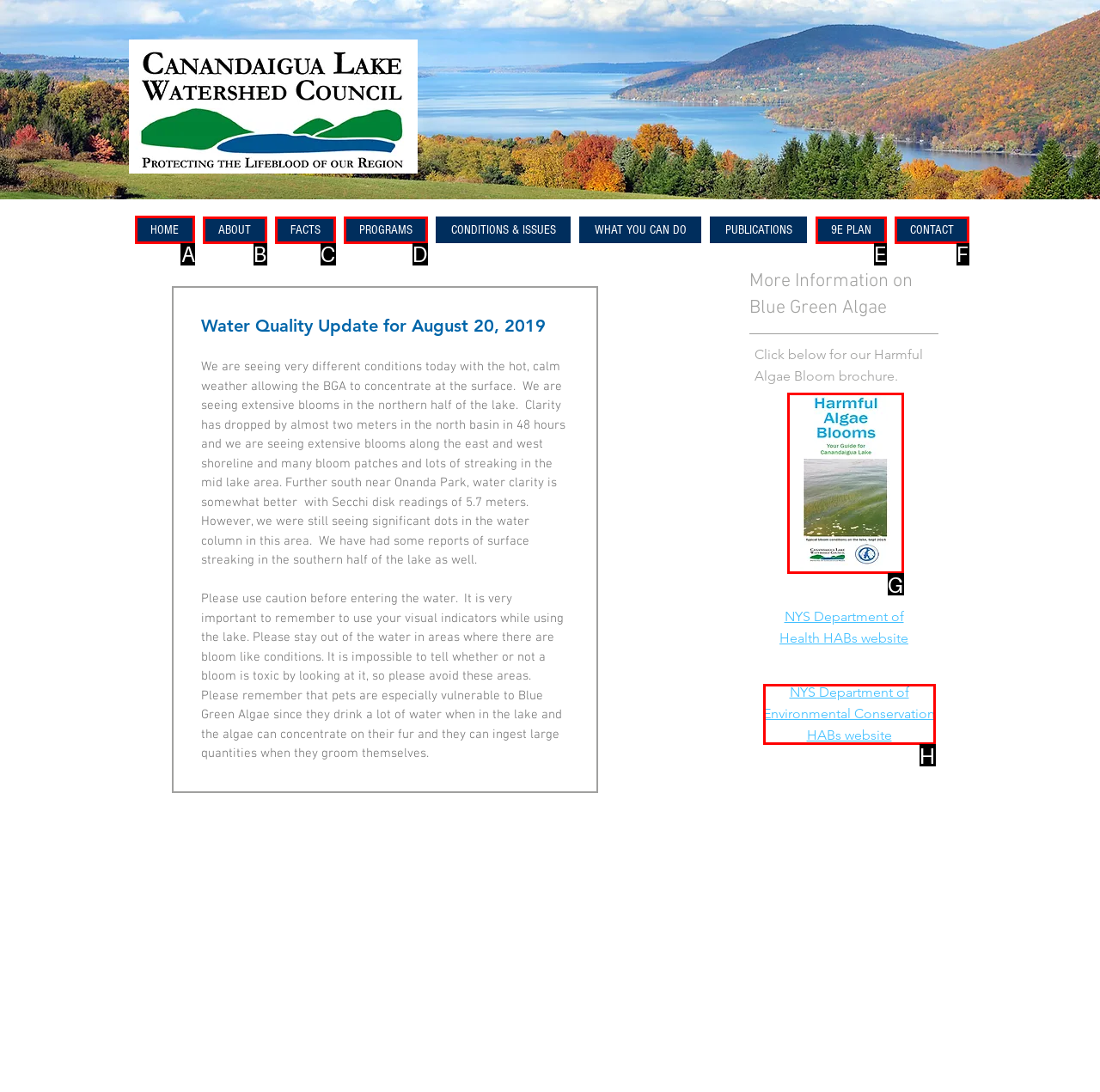Tell me which one HTML element I should click to complete this task: go to home page Answer with the option's letter from the given choices directly.

A